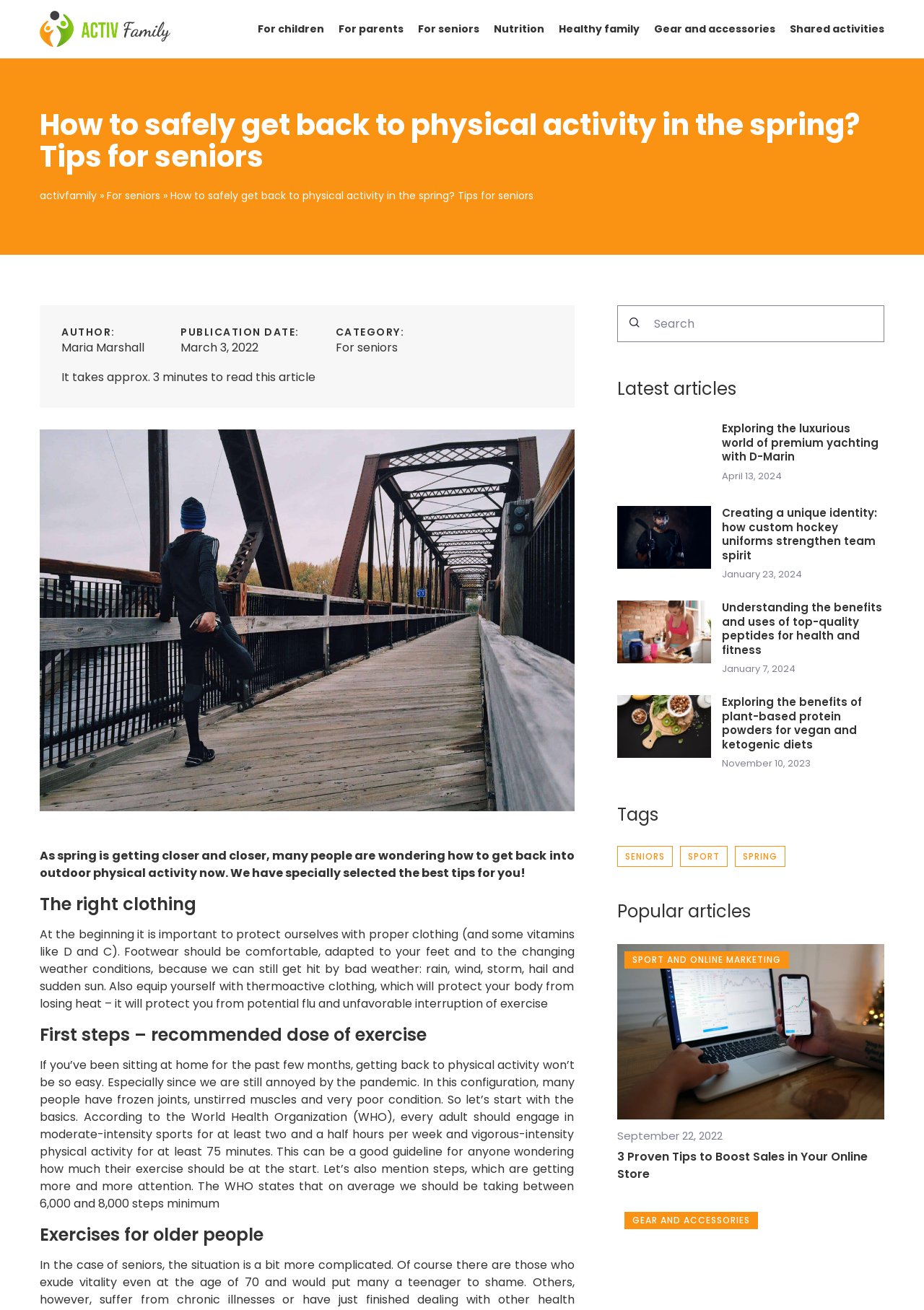Please identify the bounding box coordinates of the element on the webpage that should be clicked to follow this instruction: "View the latest article 'Creating a unique identity: how custom hockey uniforms strengthen team spirit'". The bounding box coordinates should be given as four float numbers between 0 and 1, formatted as [left, top, right, bottom].

[0.668, 0.386, 0.77, 0.434]